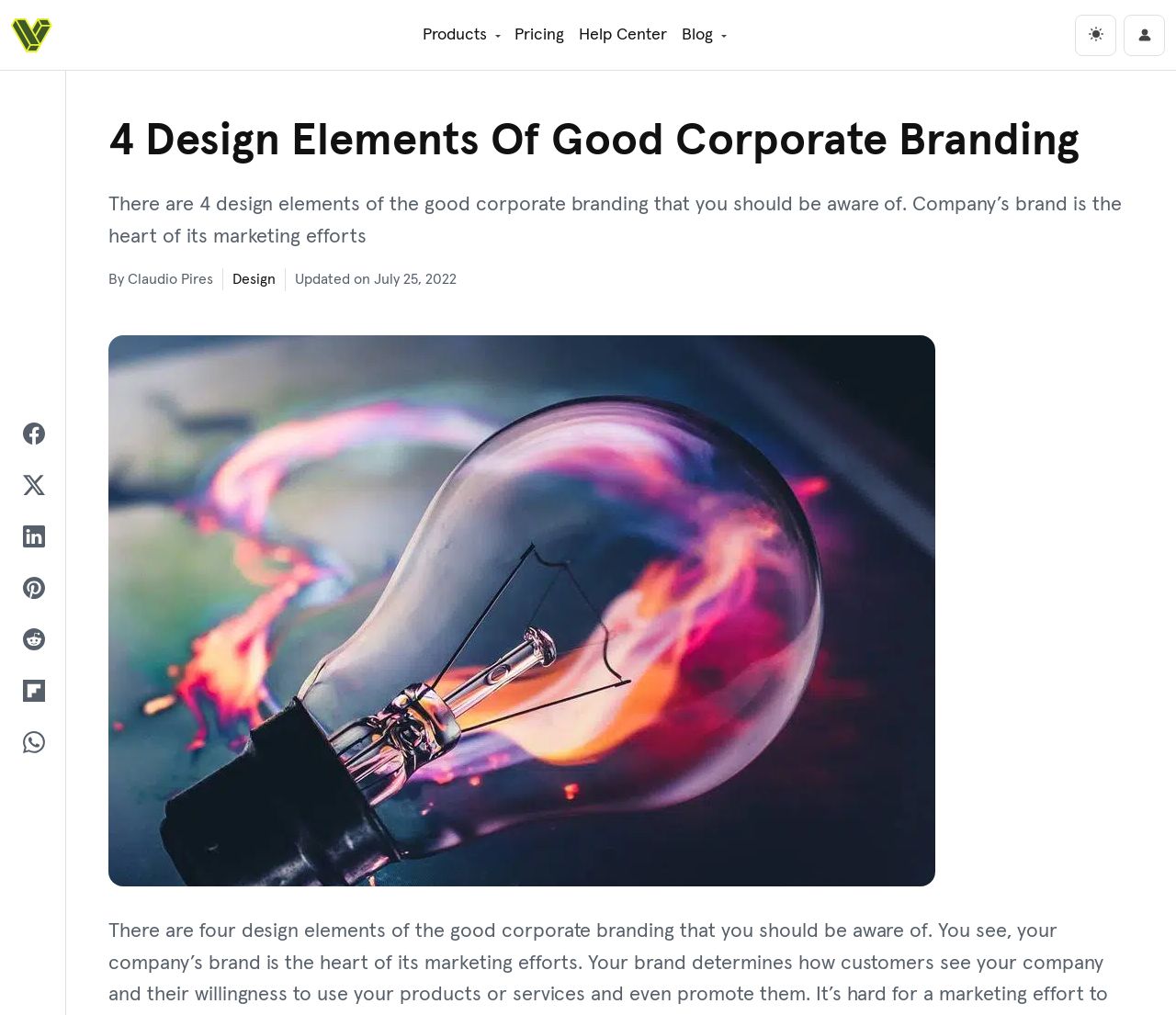Determine the bounding box coordinates for the clickable element to execute this instruction: "Click on the 'Account' link". Provide the coordinates as four float numbers between 0 and 1, i.e., [left, top, right, bottom].

[0.955, 0.014, 0.991, 0.055]